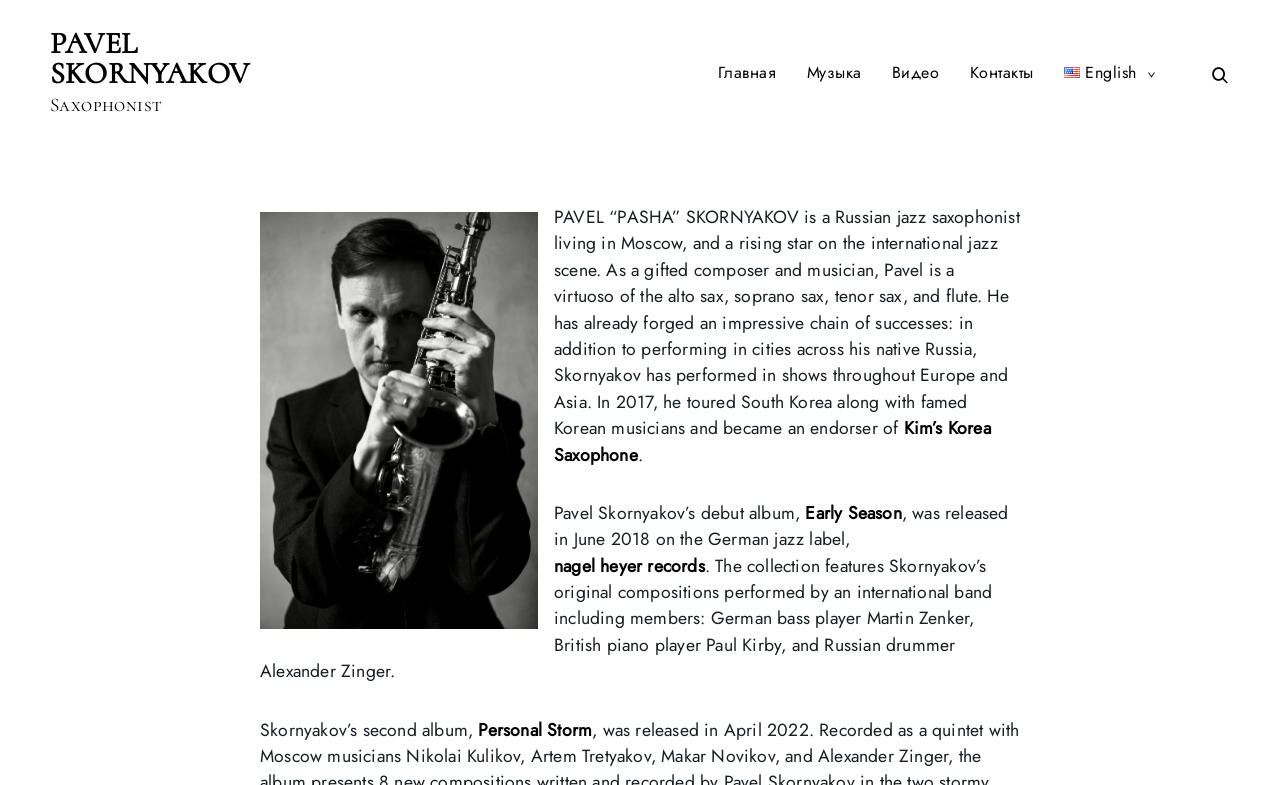Highlight the bounding box coordinates of the region I should click on to meet the following instruction: "Read more about Pavel Skornyakov's debut album".

[0.629, 0.637, 0.705, 0.671]